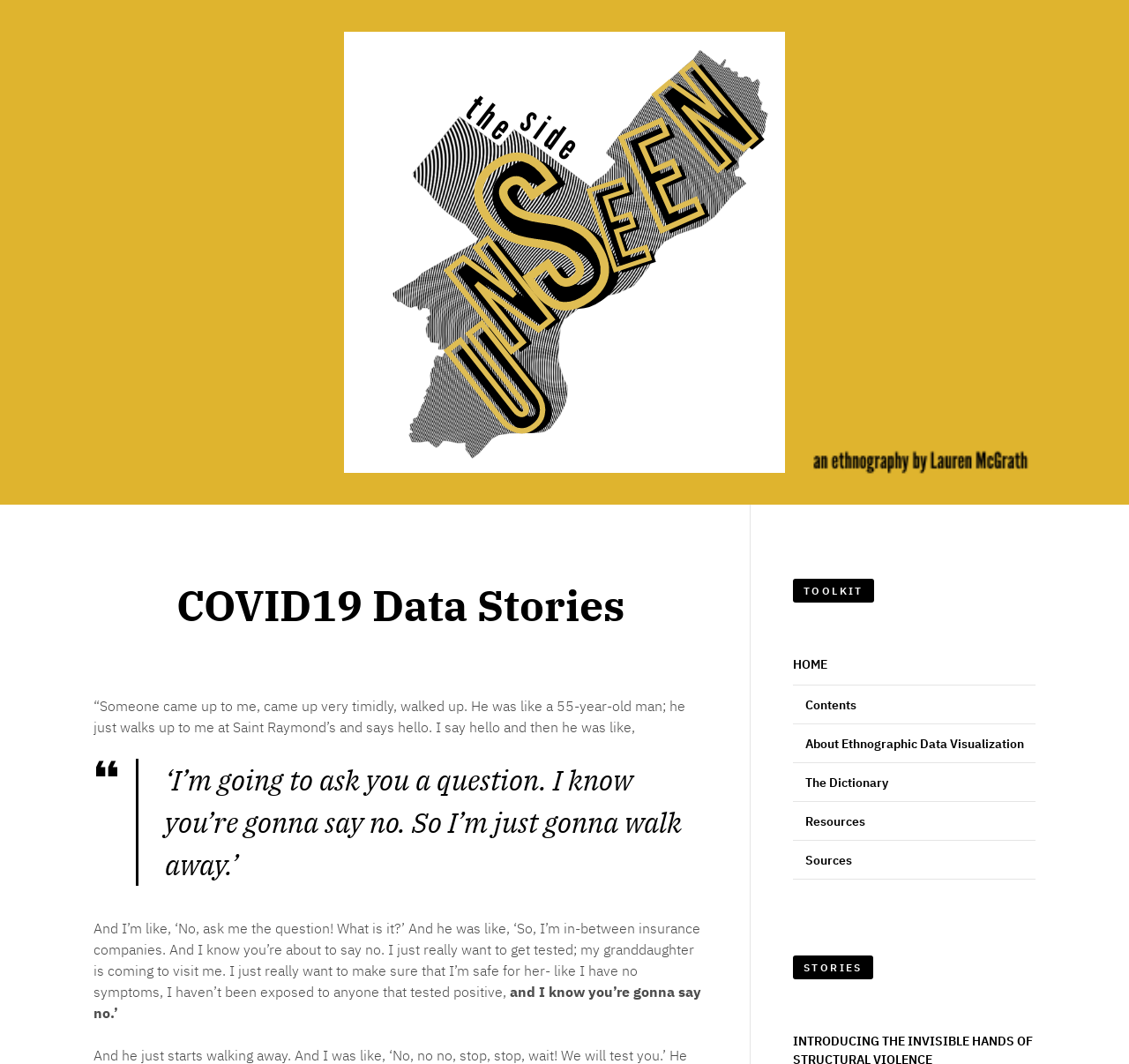Indicate the bounding box coordinates of the clickable region to achieve the following instruction: "read the 'COVID19 Data Stories' heading."

[0.083, 0.544, 0.627, 0.594]